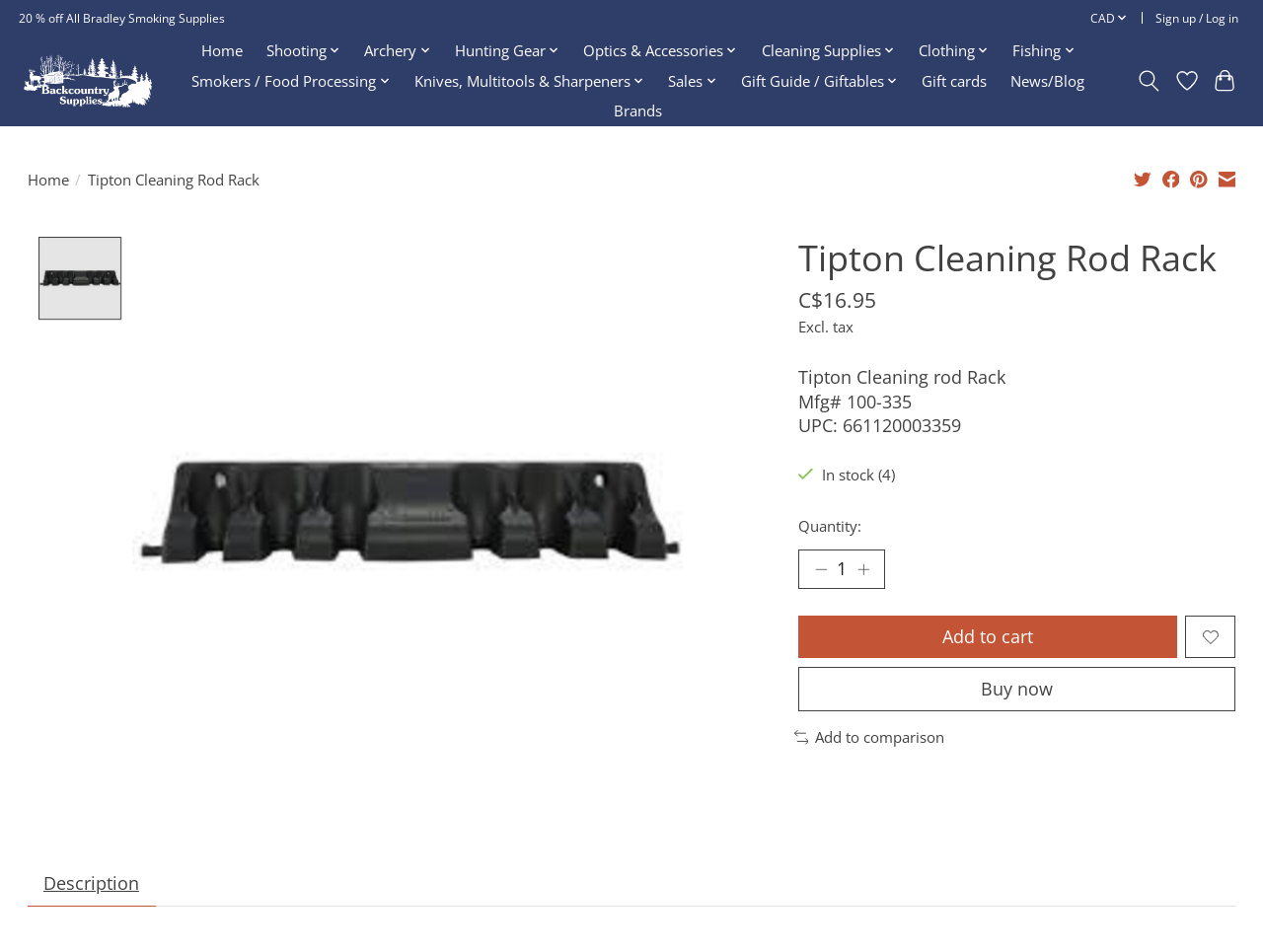What is the quantity of the product in stock?
Refer to the screenshot and deliver a thorough answer to the question presented.

I found the quantity of the product in stock by looking at the text 'In stock (4)' which is located below the product price and above the 'Quantity:' text.